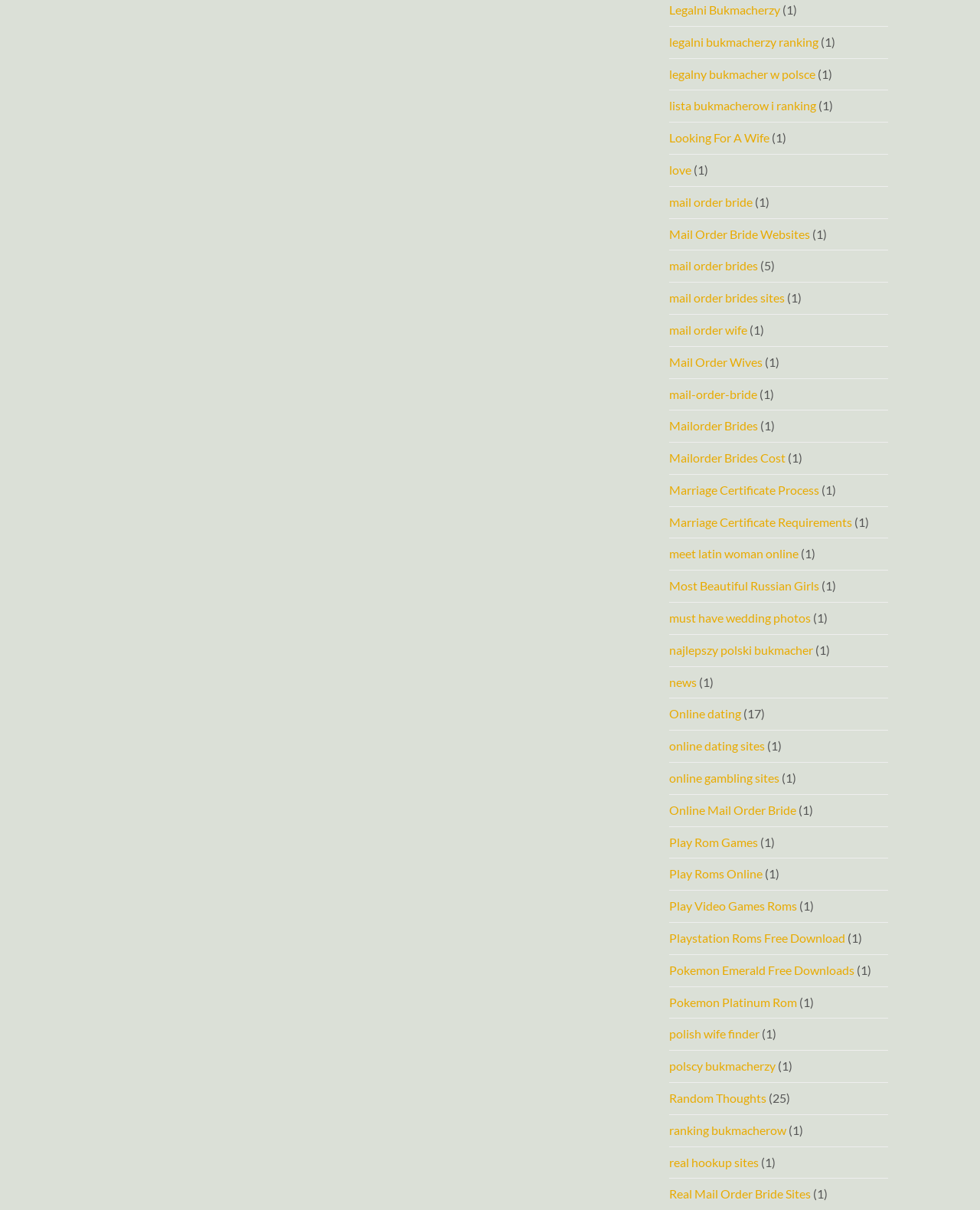Could you highlight the region that needs to be clicked to execute the instruction: "Learn about 'Marriage Certificate Process'"?

[0.683, 0.399, 0.836, 0.411]